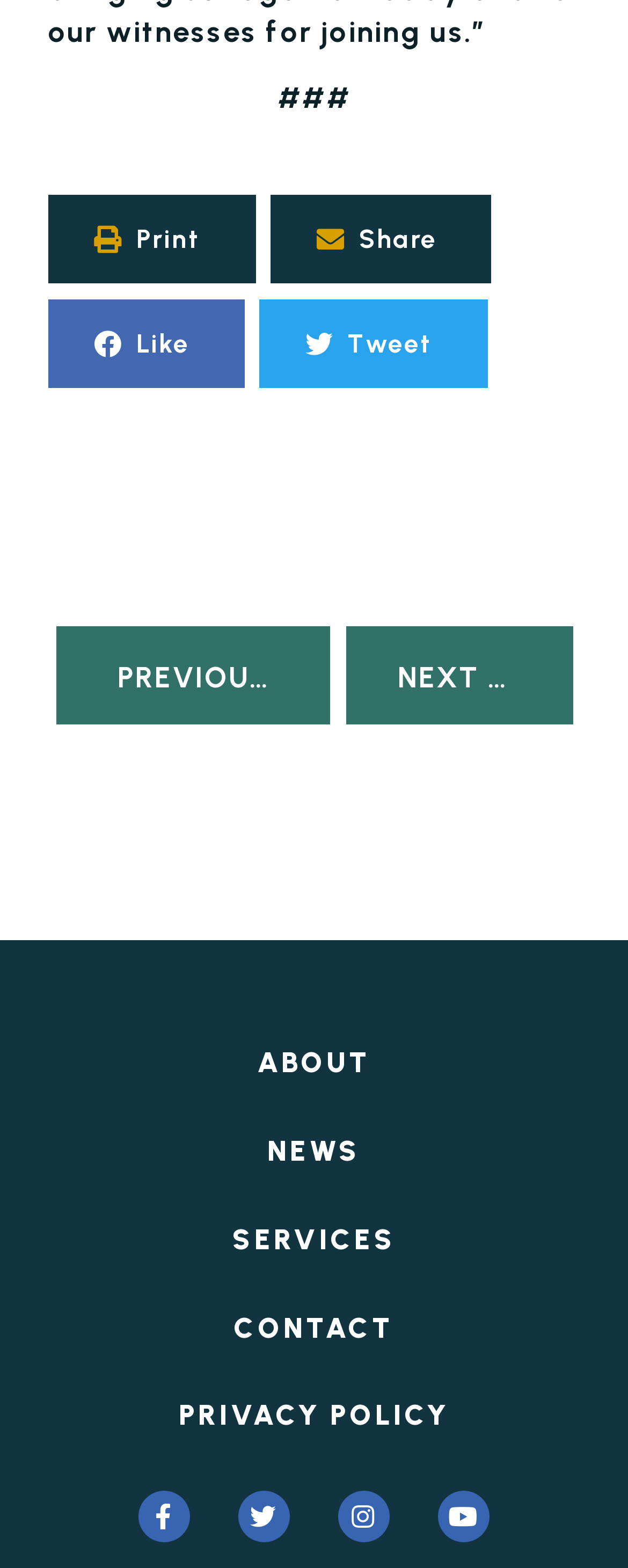What is the purpose of the buttons at the top?
Carefully analyze the image and provide a detailed answer to the question.

The buttons at the top of the webpage have the purpose of sharing the content on different platforms, including print, email, Facebook, and Twitter. This can be inferred from the text on the buttons, such as 'Share on print' and 'Share on Facebook'.